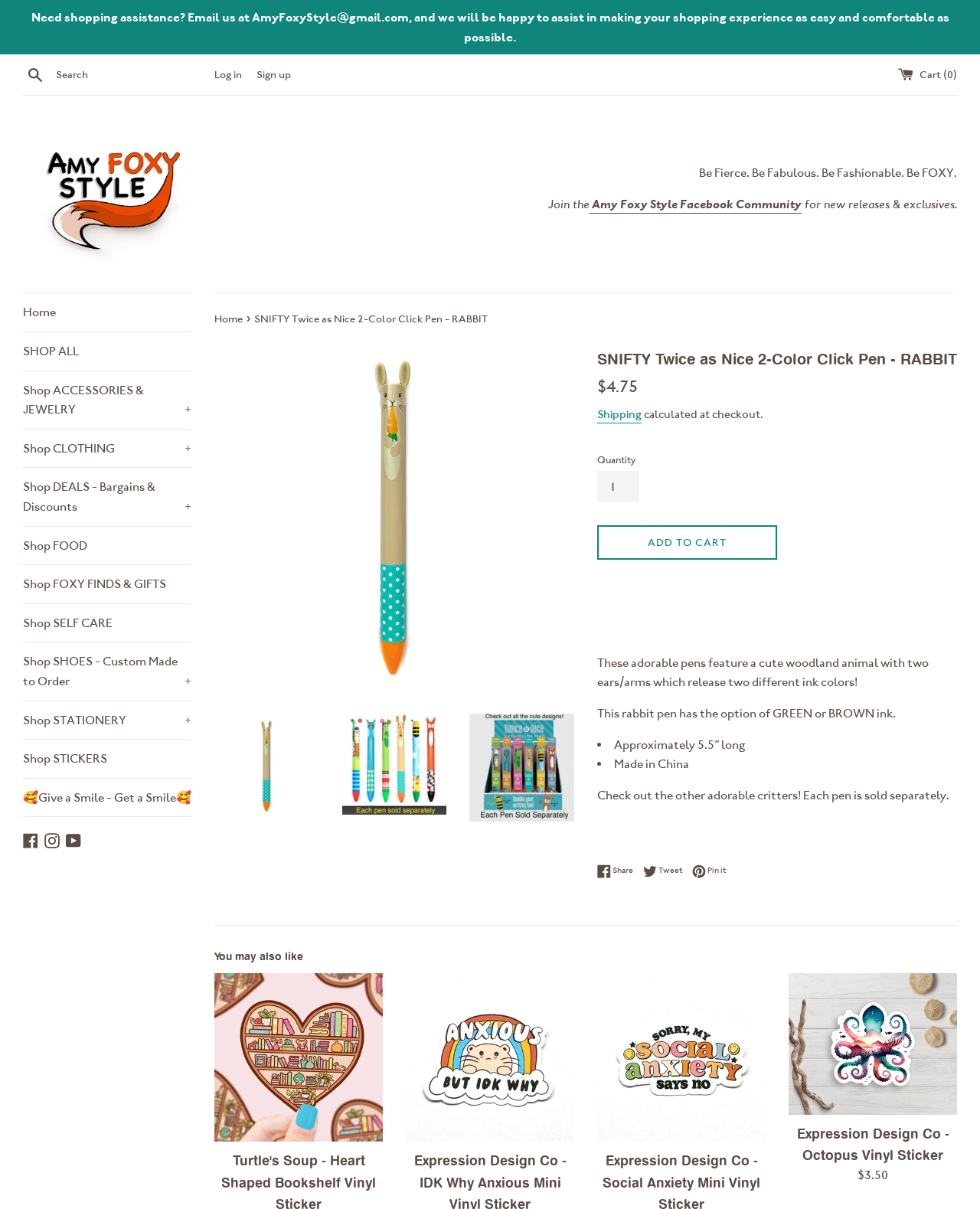Please provide the bounding box coordinates for the element that needs to be clicked to perform the following instruction: "Log in to your account". The coordinates should be given as four float numbers between 0 and 1, i.e., [left, top, right, bottom].

[0.219, 0.056, 0.247, 0.066]